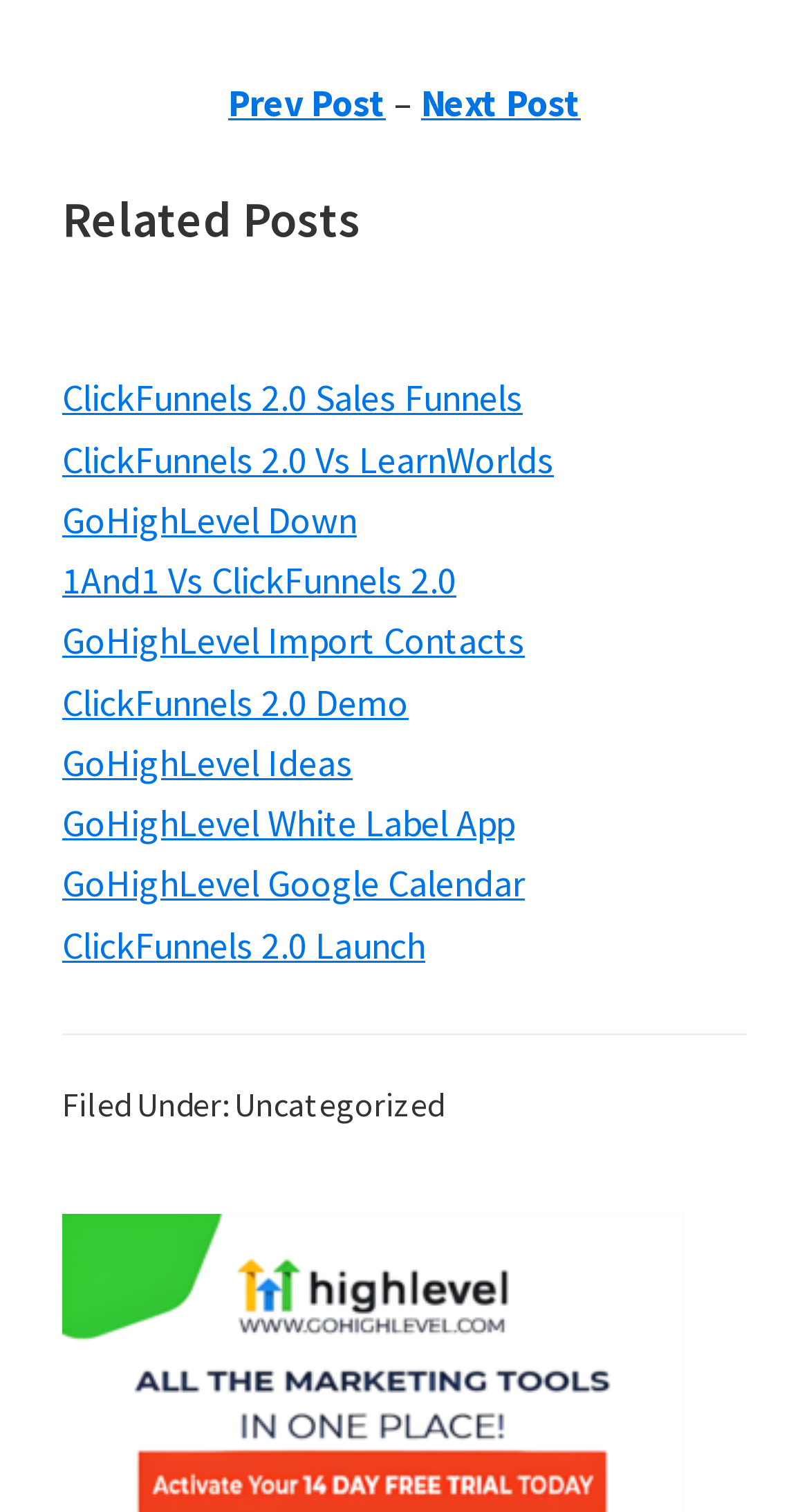Please determine the bounding box coordinates for the element that should be clicked to follow these instructions: "Click on 'Next Post'".

[0.521, 0.052, 0.718, 0.083]